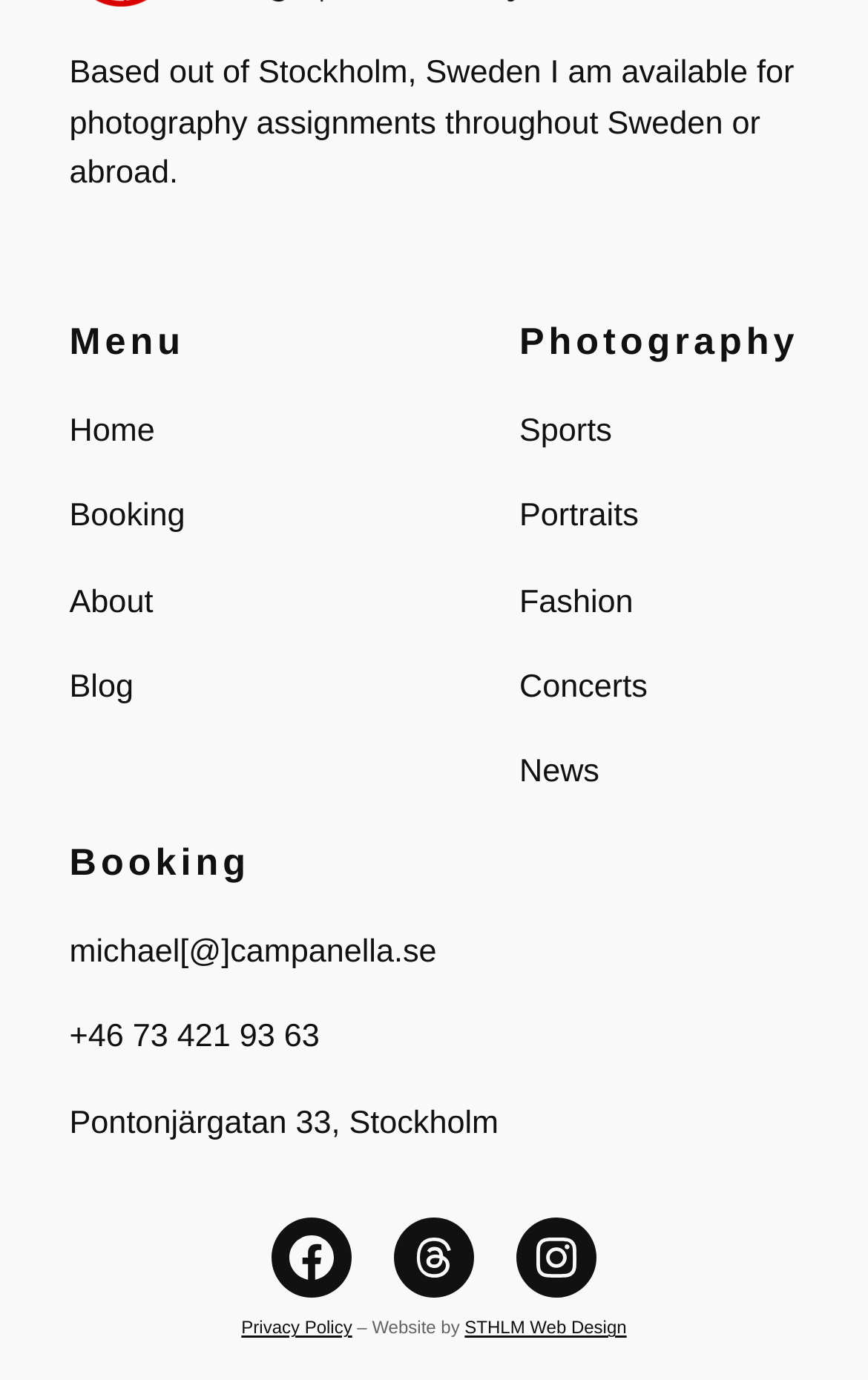Can you give a comprehensive explanation to the question given the content of the image?
What types of photography are listed in the portfolio?

The types of photography are listed in the navigation menu 'Footer Portfolio Navigation' which includes links to 'Sports', 'Portraits', 'Fashion', 'Concerts', and 'News'.